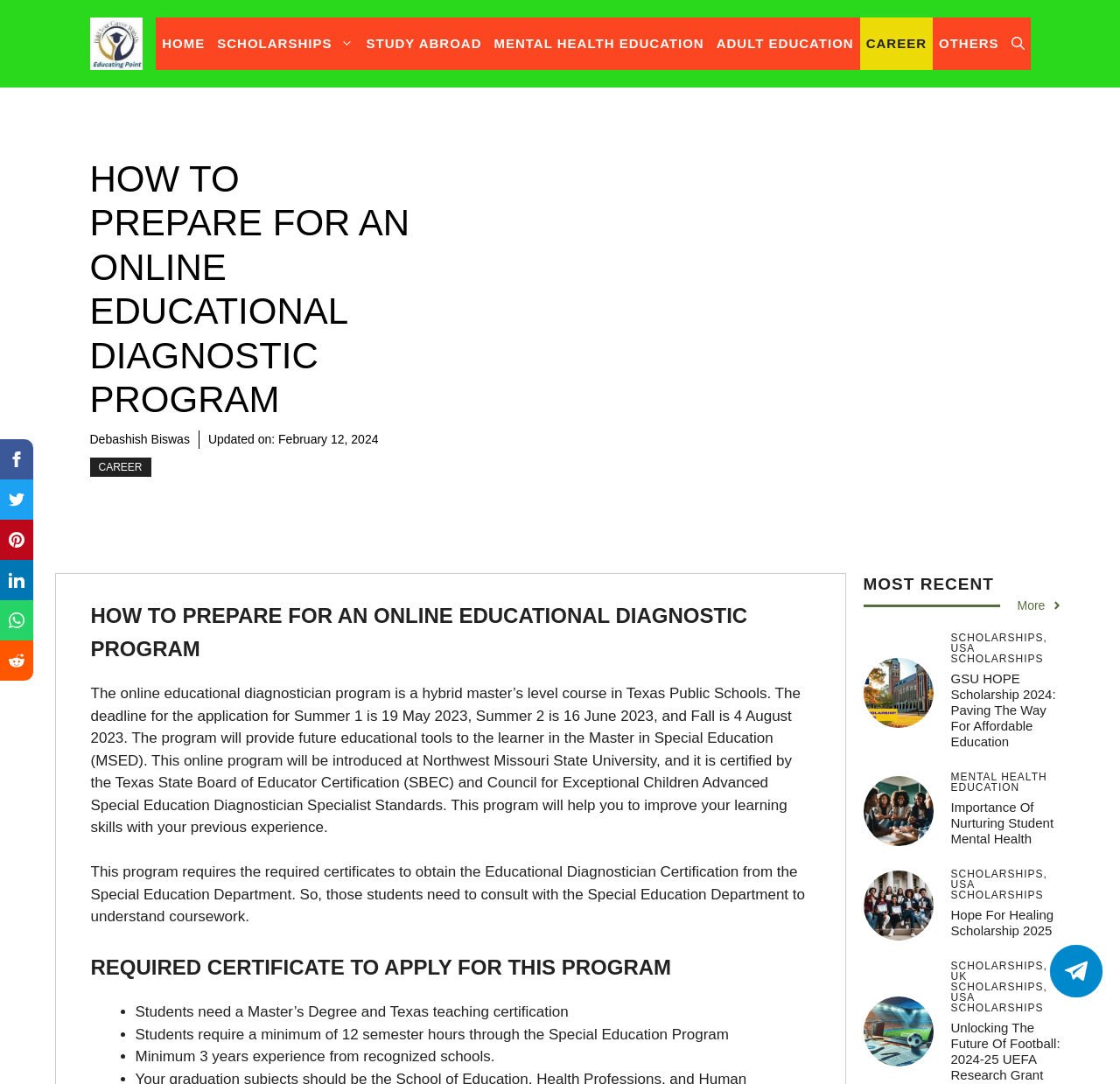Locate the bounding box of the UI element described in the following text: "Mental Health Education".

[0.436, 0.016, 0.634, 0.065]